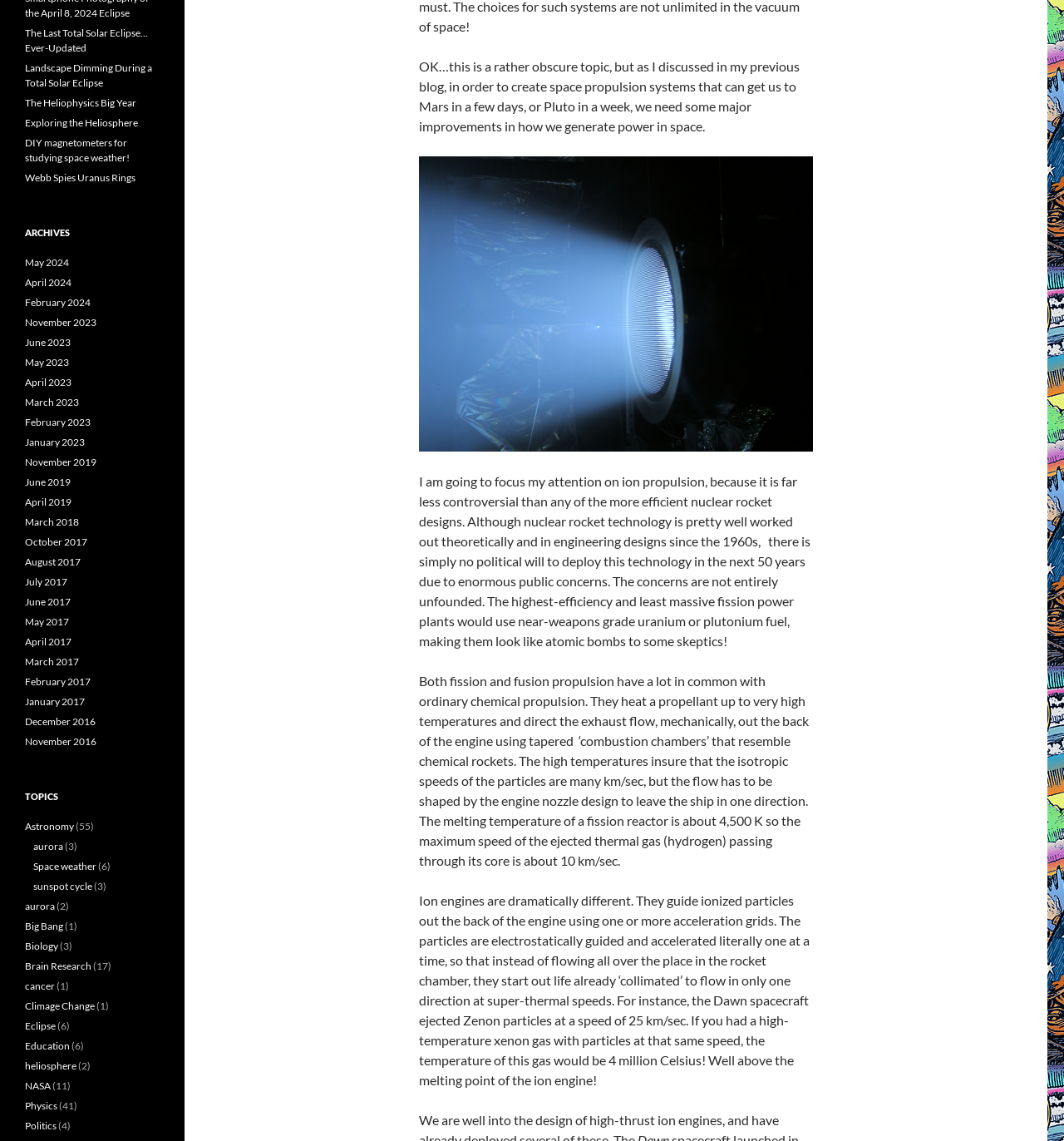Bounding box coordinates should be in the format (top-left x, top-left y, bottom-right x, bottom-right y) and all values should be floating point numbers between 0 and 1. Determine the bounding box coordinate for the UI element described as: Exploring the Heliosphere

[0.023, 0.102, 0.13, 0.113]